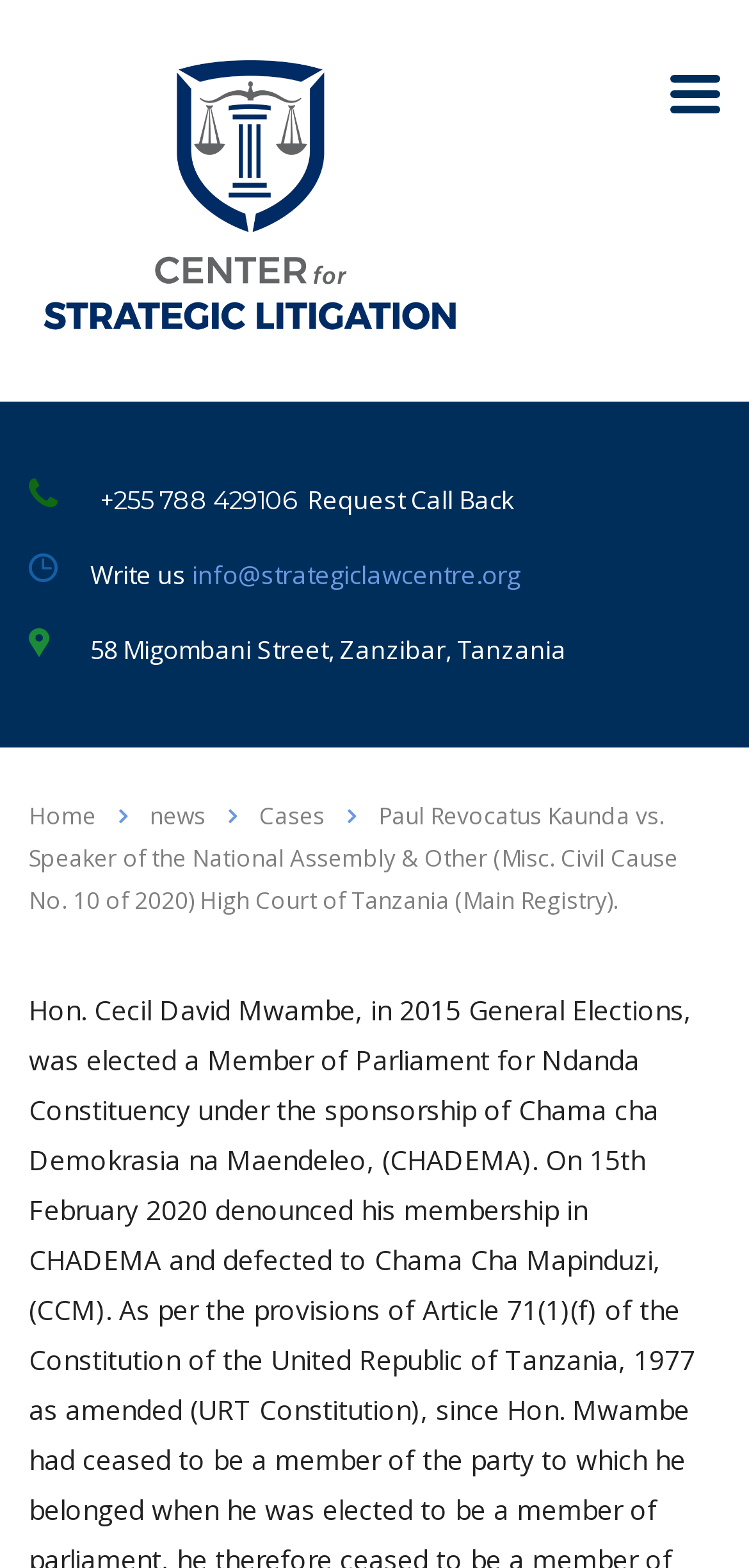What is the email address on the webpage?
Please provide a single word or phrase answer based on the image.

info@strategiclawcentre.org